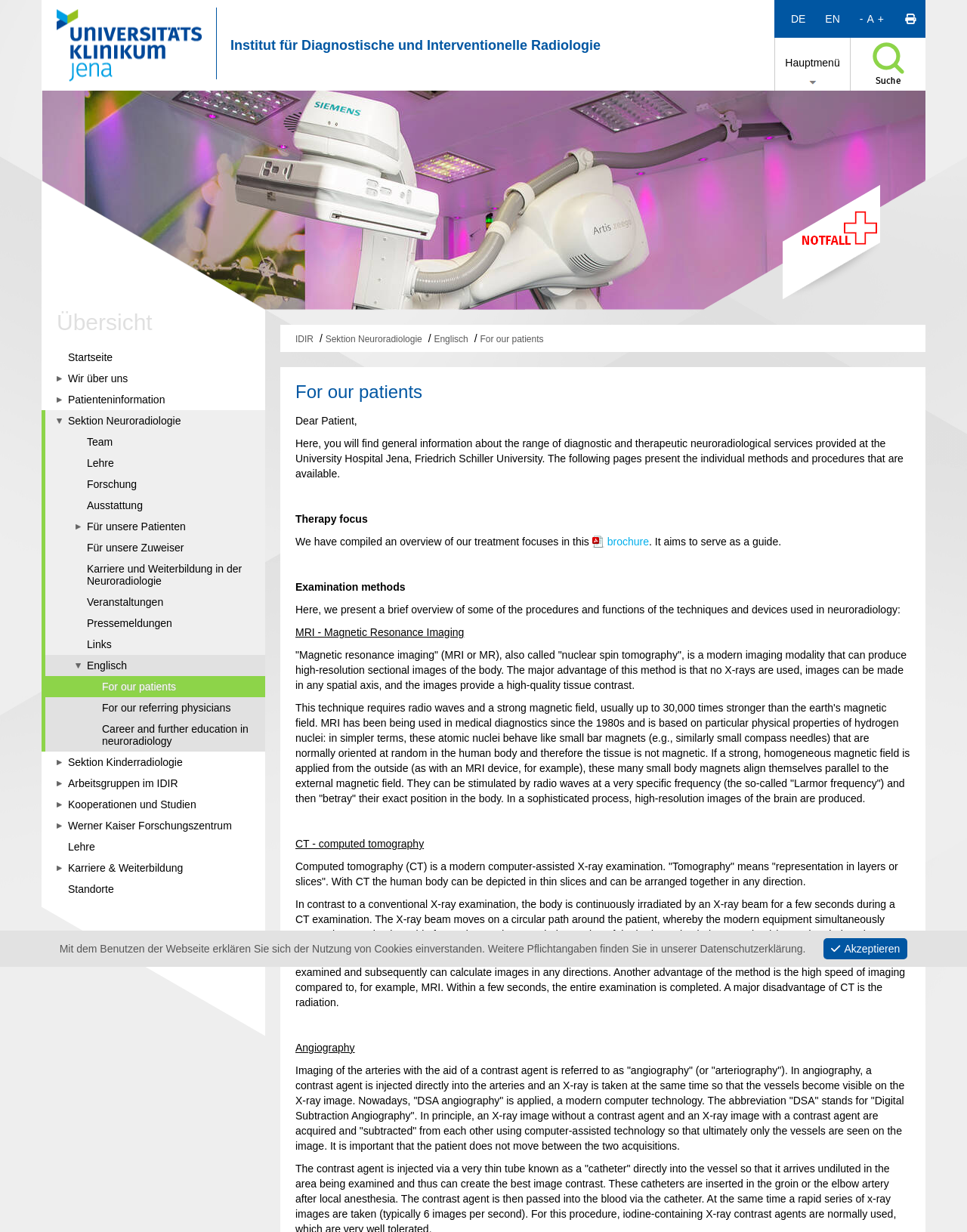Can you provide the bounding box coordinates for the element that should be clicked to implement the instruction: "Learn more about MRI - Magnetic Resonance Imaging"?

[0.305, 0.508, 0.48, 0.518]